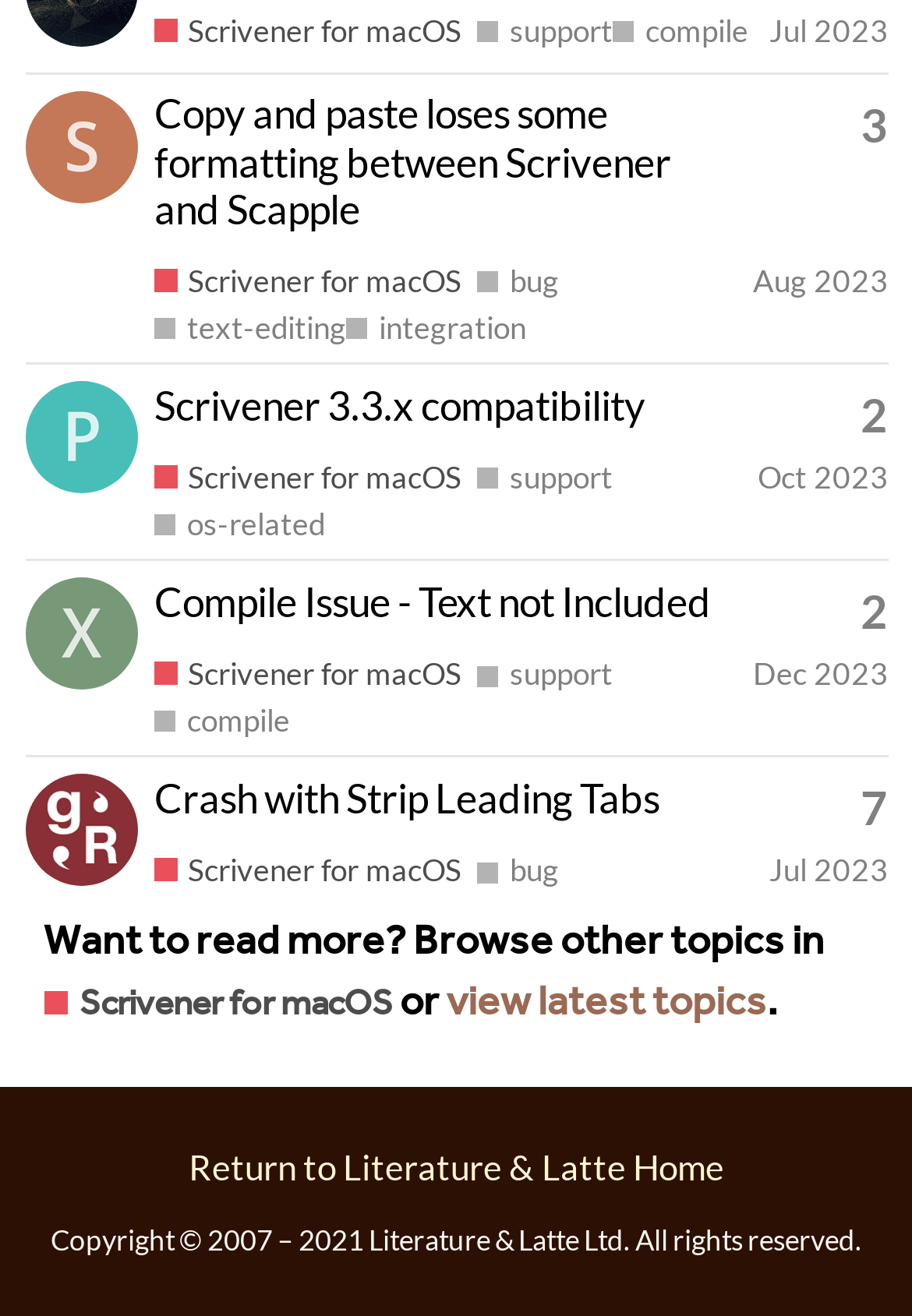Given the content of the image, can you provide a detailed answer to the question?
How many replies does the topic 'Crash with Strip Leading Tabs' have?

I found the generic element 'This topic has 7 replies' associated with the topic 'Crash with Strip Leading Tabs', which indicates the number of replies.